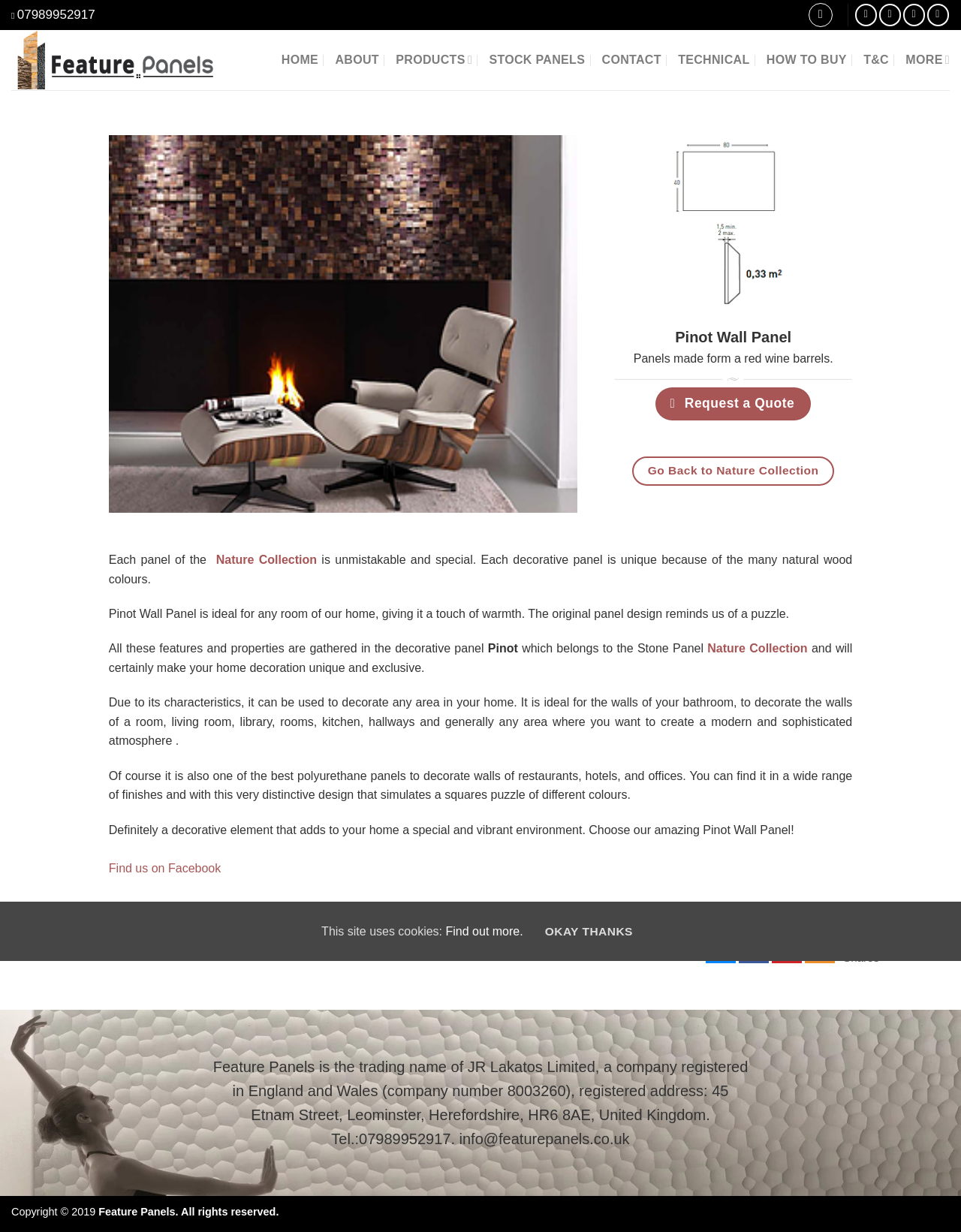Give a full account of the webpage's elements and their arrangement.

This webpage is about the Pinot Wall Panel, a unique decorative panel made from natural wood colors. At the top, there are several links to different sections of the website, including "HOME", "ABOUT", "PRODUCTS", and more. Below these links, there is a main section that showcases the Pinot Wall Panel. 

In the main section, there is a large image of the panel, accompanied by a description that reads, "Panels made from a red wine barrels." Below this, there is a heading that says "Pinot Wall Panel" and a call-to-action button to "Request a Quote". 

To the right of the image, there is a section that describes the features and benefits of the Pinot Wall Panel. The text explains that each panel is unique due to the natural wood colors and that it is ideal for any room in the home. It also mentions that the panel can be used to decorate walls in restaurants, hotels, and offices.

Further down the page, there are several paragraphs of text that provide more information about the Pinot Wall Panel, including its characteristics, uses, and benefits. There are also links to the "Nature Collection" and a call-to-action to "Find us on Facebook".

At the bottom of the page, there is a section with the company's contact information, including a phone number and email address. There is also a copyright notice and a statement about the use of cookies on the website.